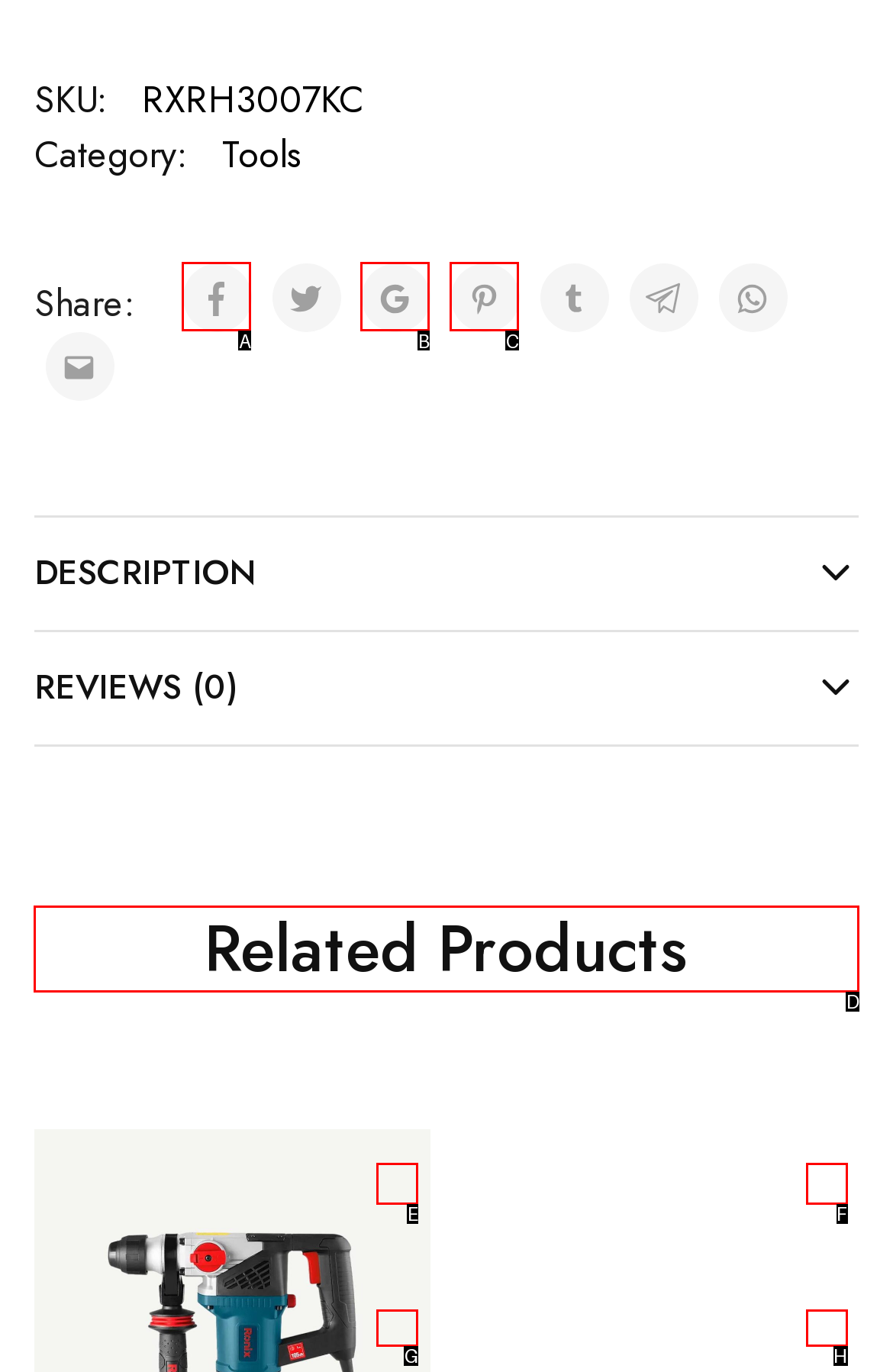Tell me which one HTML element I should click to complete the following task: Explore related products
Answer with the option's letter from the given choices directly.

D